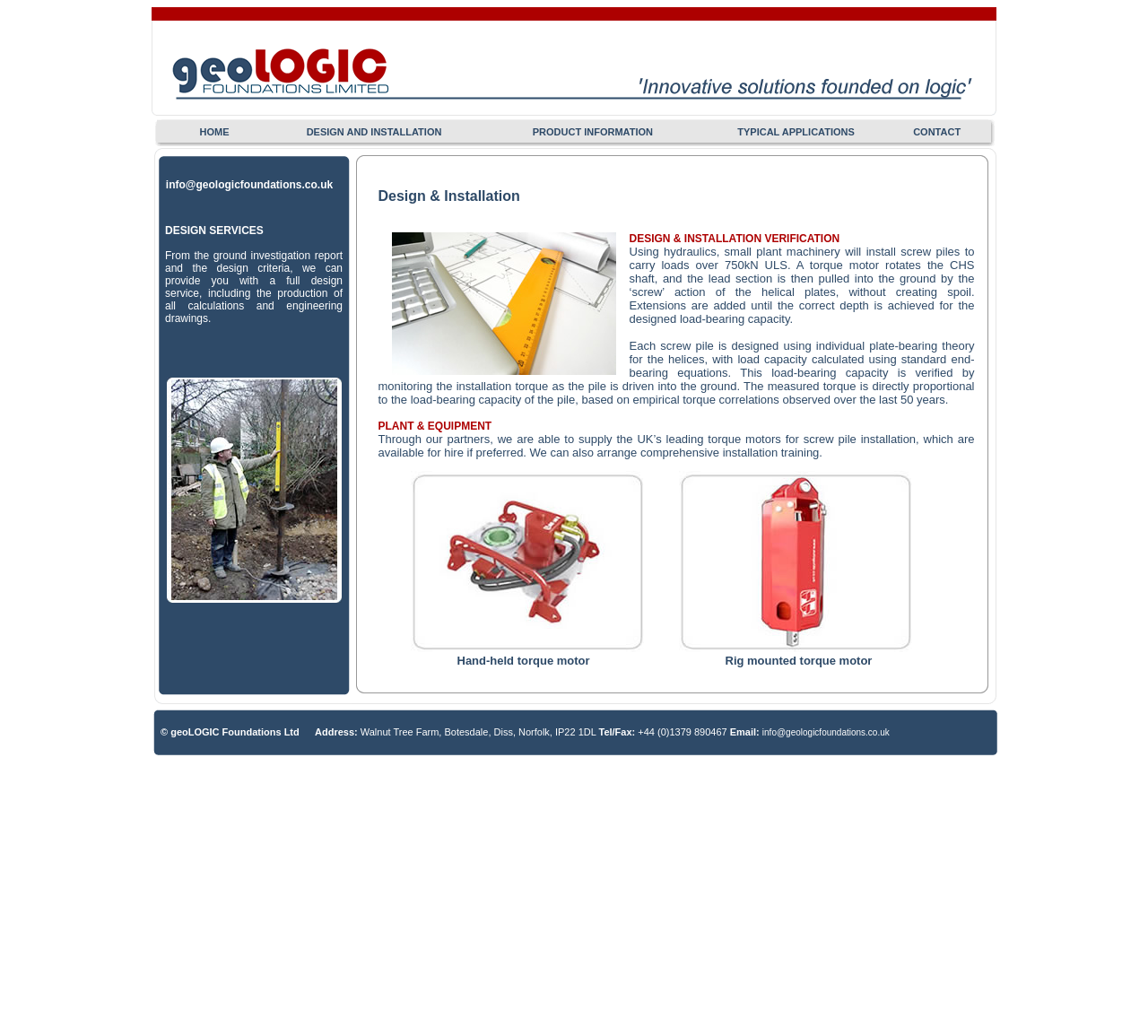From the details in the image, provide a thorough response to the question: What is the location of the company?

I found the company's address in the footer section of the webpage, where the company's contact information is provided.